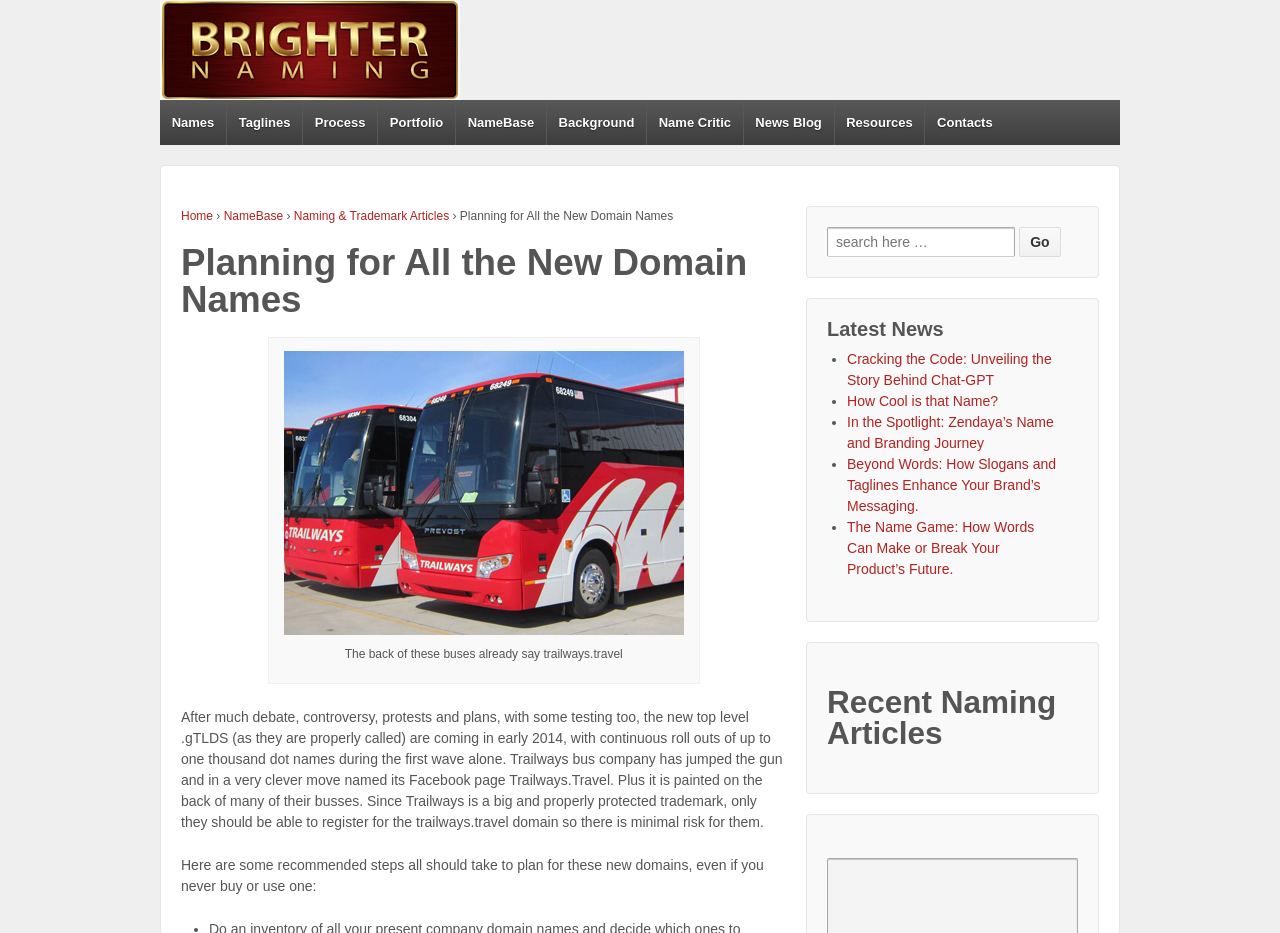Please identify the bounding box coordinates of the element's region that I should click in order to complete the following instruction: "Read the 'Planning for All the New Domain Names' article". The bounding box coordinates consist of four float numbers between 0 and 1, i.e., [left, top, right, bottom].

[0.141, 0.263, 0.614, 0.342]